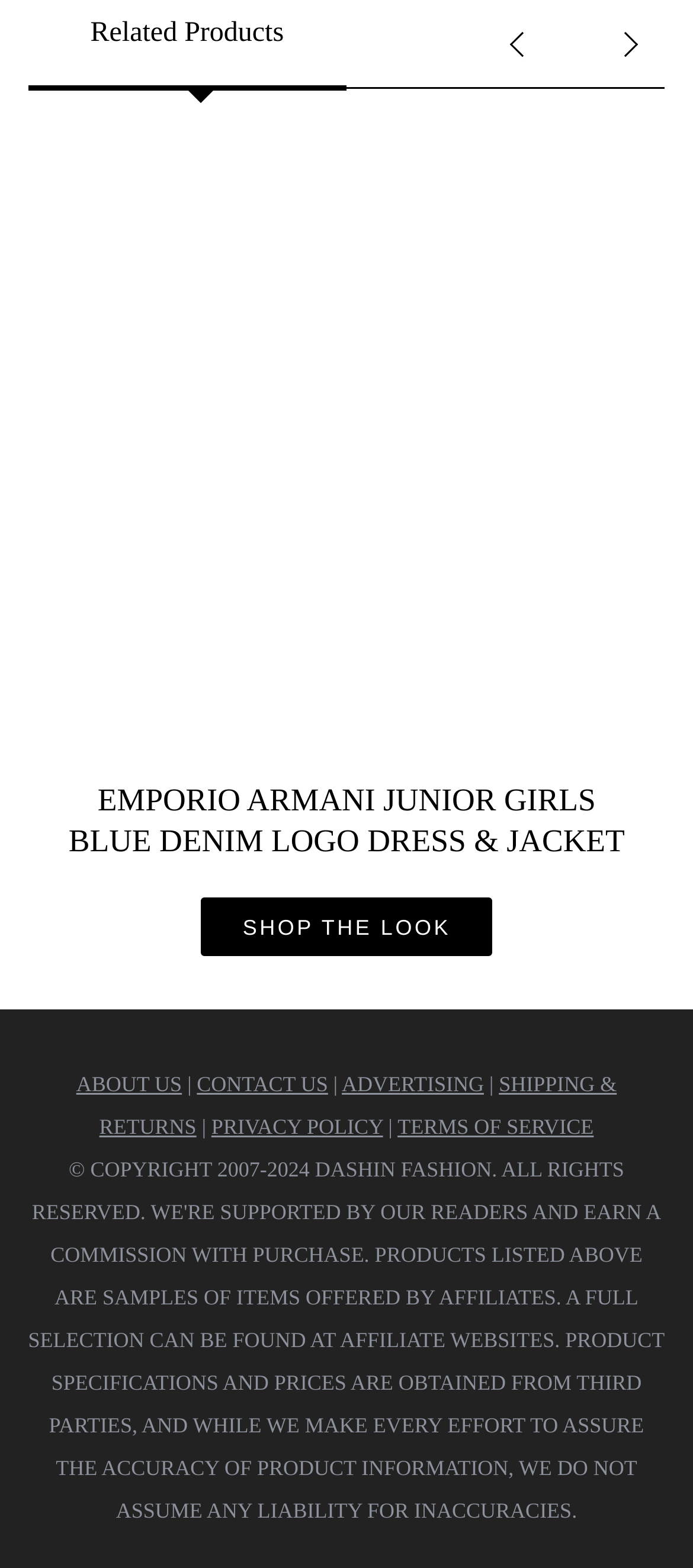What is the brand of the product?
Kindly offer a comprehensive and detailed response to the question.

By examining the webpage, I found a figure element containing an image and a link with the text 'Emporio Armani Jr. Girls Blue Denim Logo Dress & Jacket'. This suggests that the product being displayed is from the Emporio Armani brand.